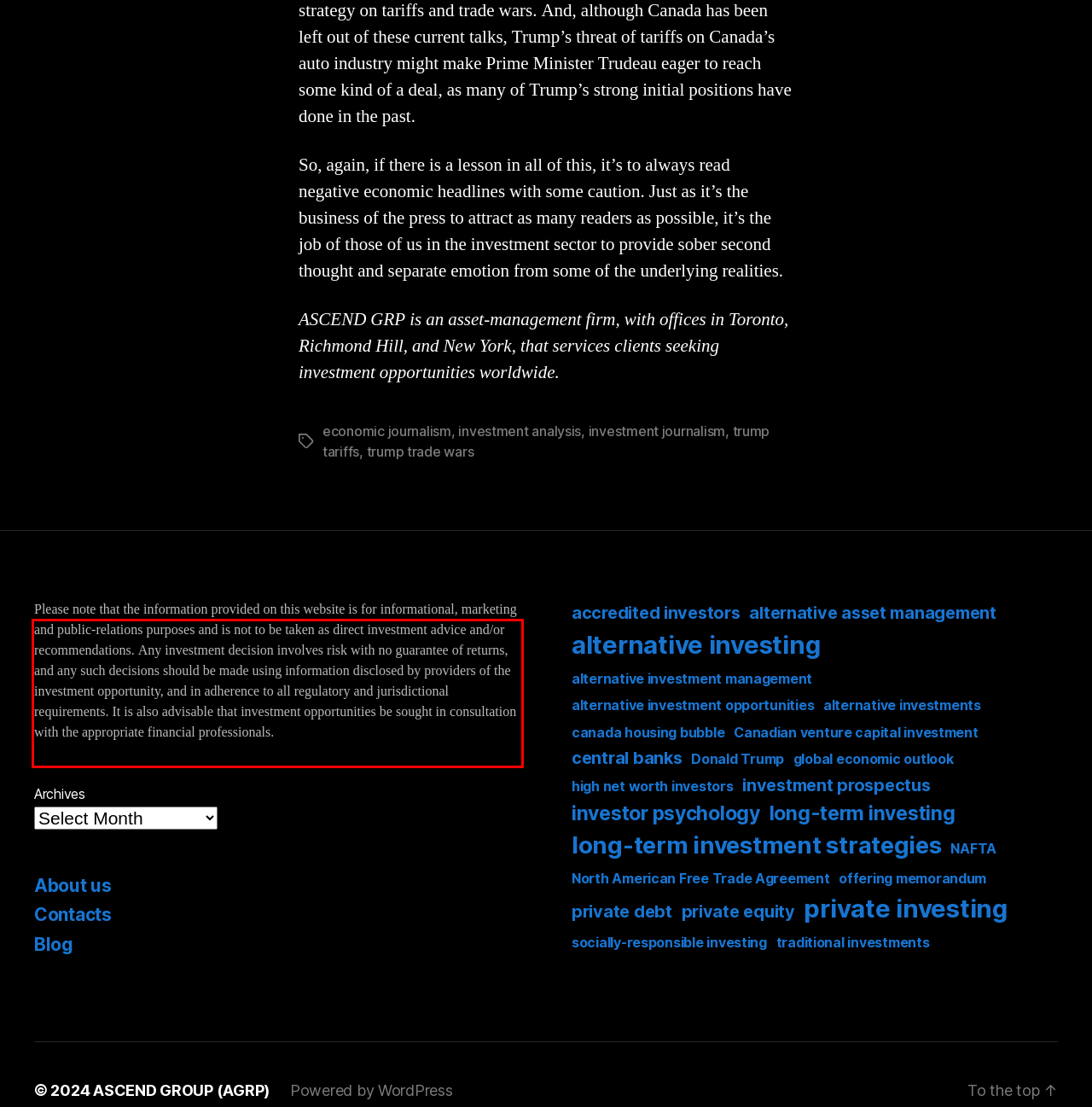Using the provided screenshot, read and generate the text content within the red-bordered area.

Please note that the information provided on this website is for informational, marketing and public-relations purposes and is not to be taken as direct investment advice and/or recommendations. Any investment decision involves risk with no guarantee of returns, and any such decisions should be made using information disclosed by providers of the investment opportunity, and in adherence to all regulatory and jurisdictional requirements. It is also advisable that investment opportunities be sought in consultation with the appropriate financial professionals.